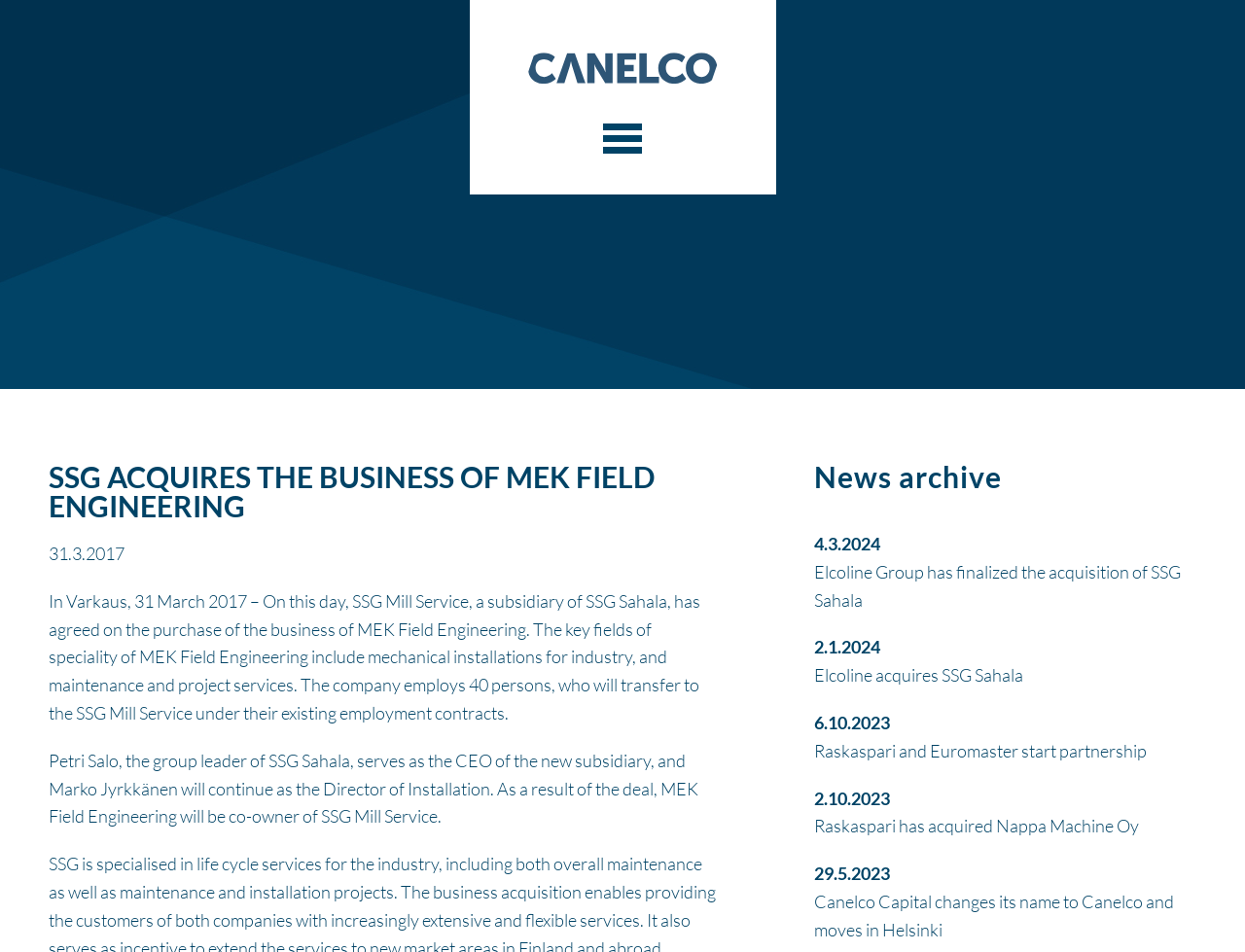Answer the question below with a single word or a brief phrase: 
What is the date of the news about Elcoline acquiring SSG Sahala?

2.1.2024